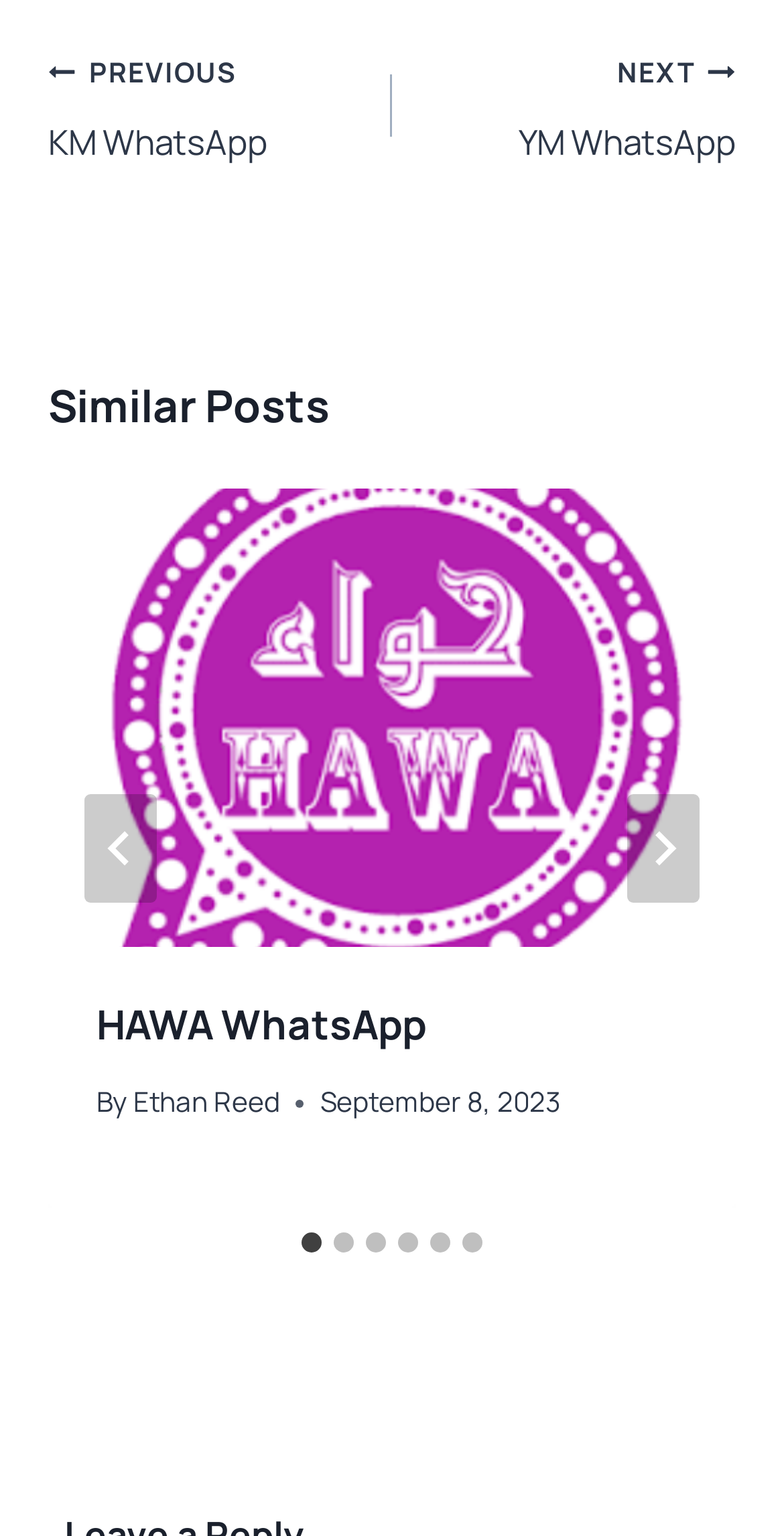When was the post published?
Can you provide a detailed and comprehensive answer to the question?

I found a time element with the text 'September 8, 2023' inside a HeaderAsNonLandmark element, which is likely the publication date of the post.